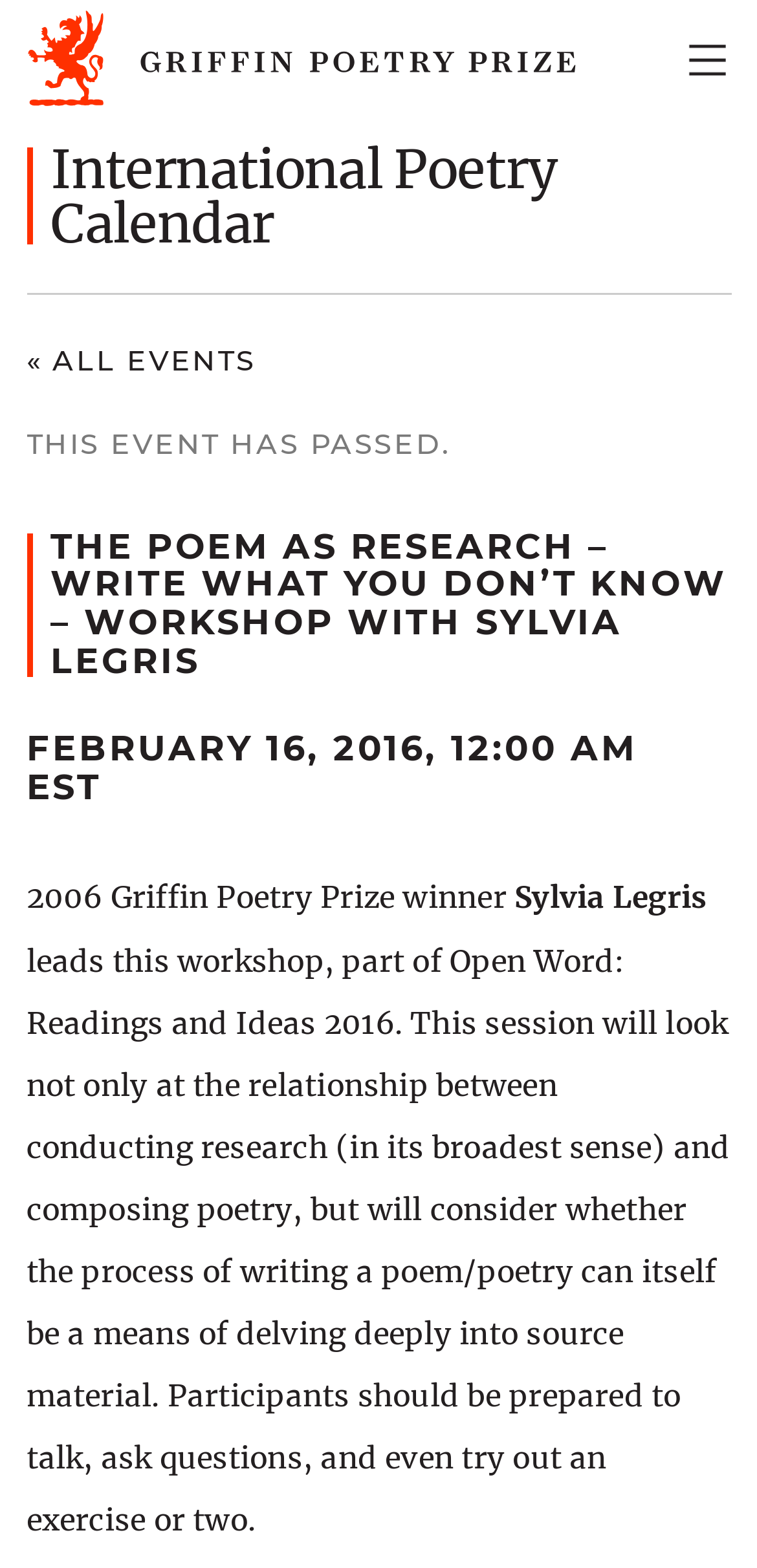What is the name of the prize won by Sylvia Legris?
Give a detailed response to the question by analyzing the screenshot.

I found the answer by looking at the link 'Griffin Poetry Prize' and the text '2006 Griffin Poetry Prize winner Sylvia Legris...' which indicates that Sylvia Legris won the Griffin Poetry Prize.